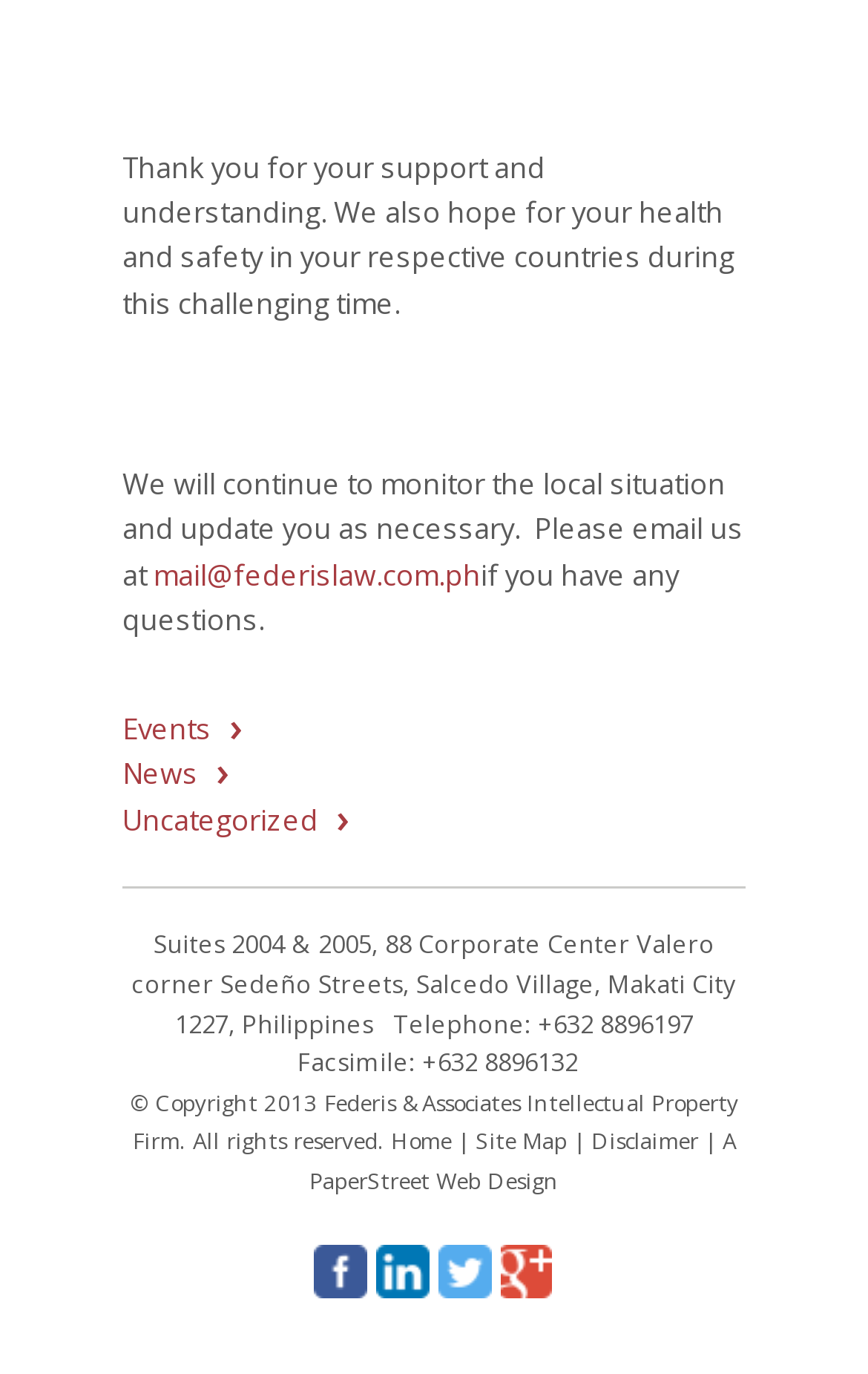What is the email address to contact Federis & Associates Intellectual Property Firm?
Give a detailed and exhaustive answer to the question.

I found the email address by looking at the link element that contains the email address, which is located in the middle of the webpage.